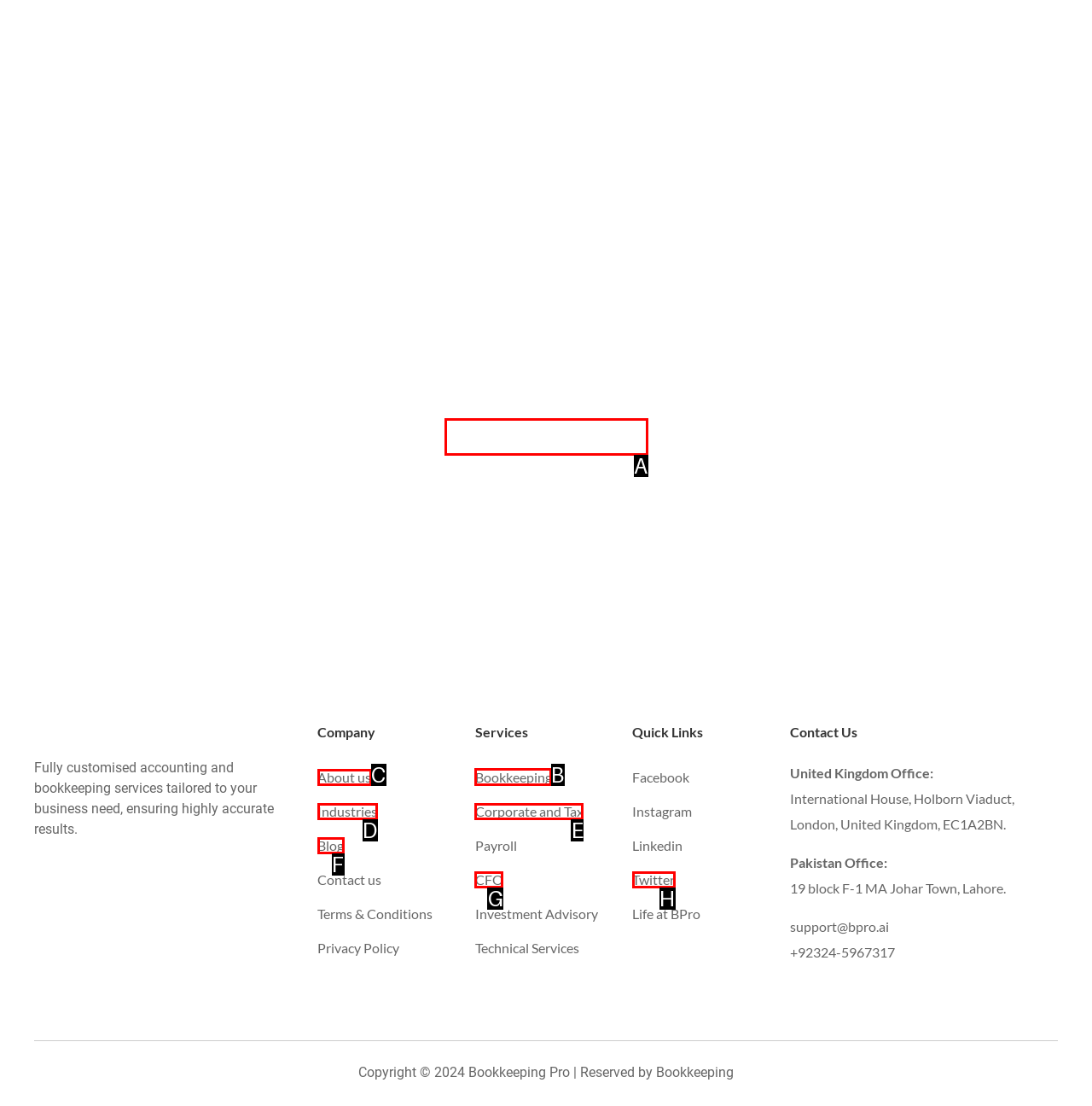Find the HTML element to click in order to complete this task: Learn about bookkeeping services
Answer with the letter of the correct option.

B